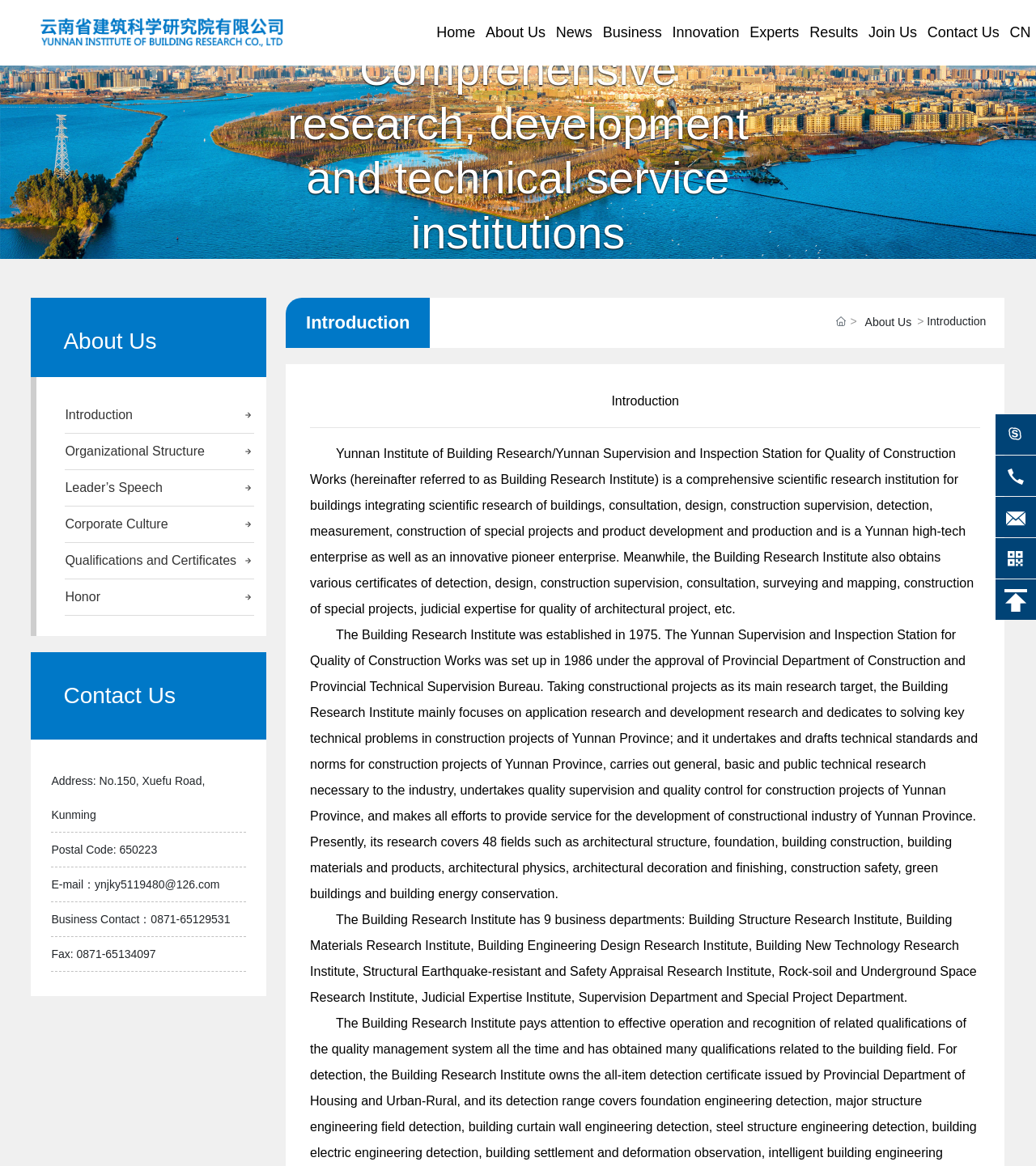What is the address of the institution?
We need a detailed and exhaustive answer to the question. Please elaborate.

The address of the institution can be found in the contact us section, which is 'No.150, Xuefu Road, Kunming'.